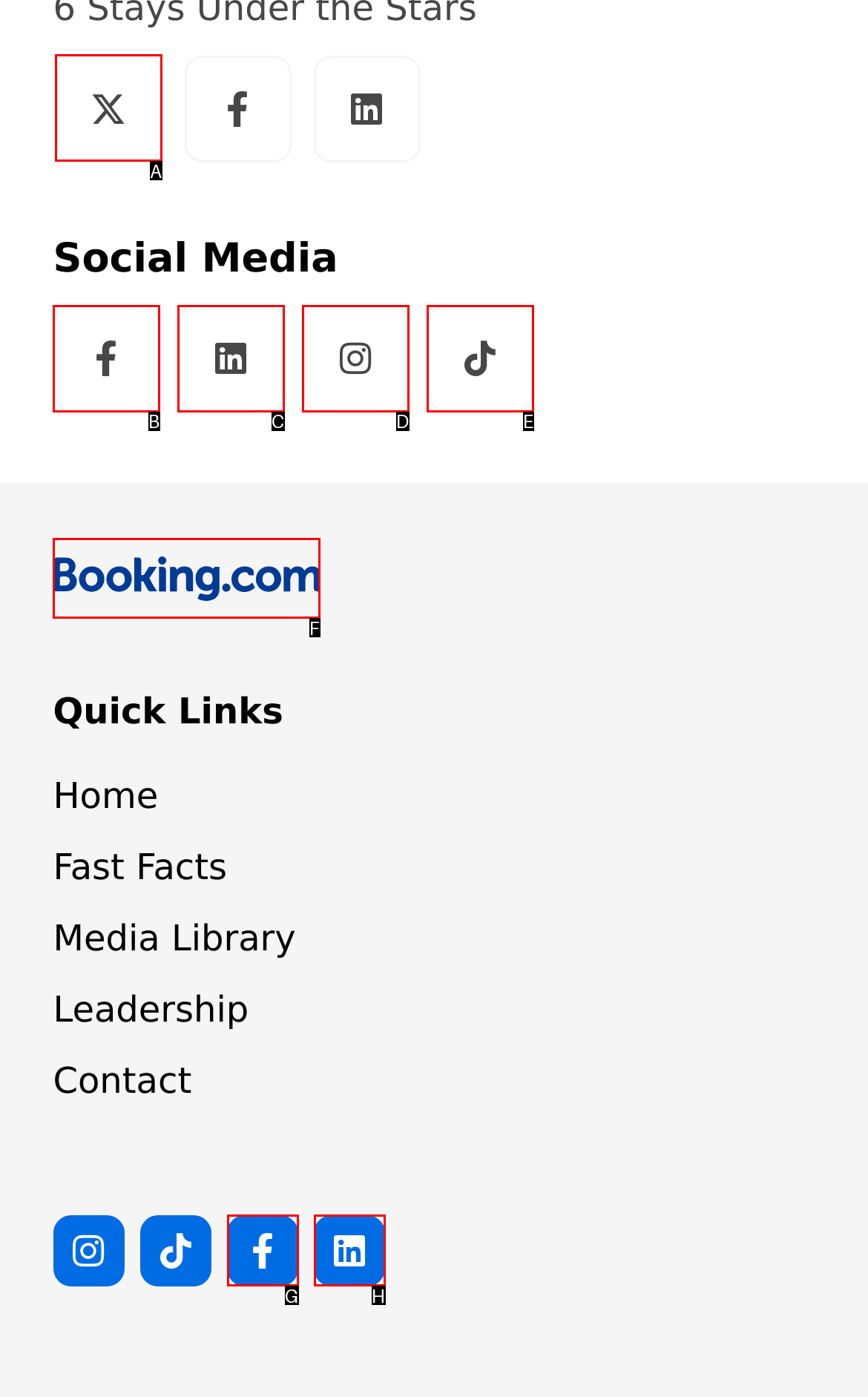Given the description: (opens in new window), identify the matching option. Answer with the corresponding letter.

E